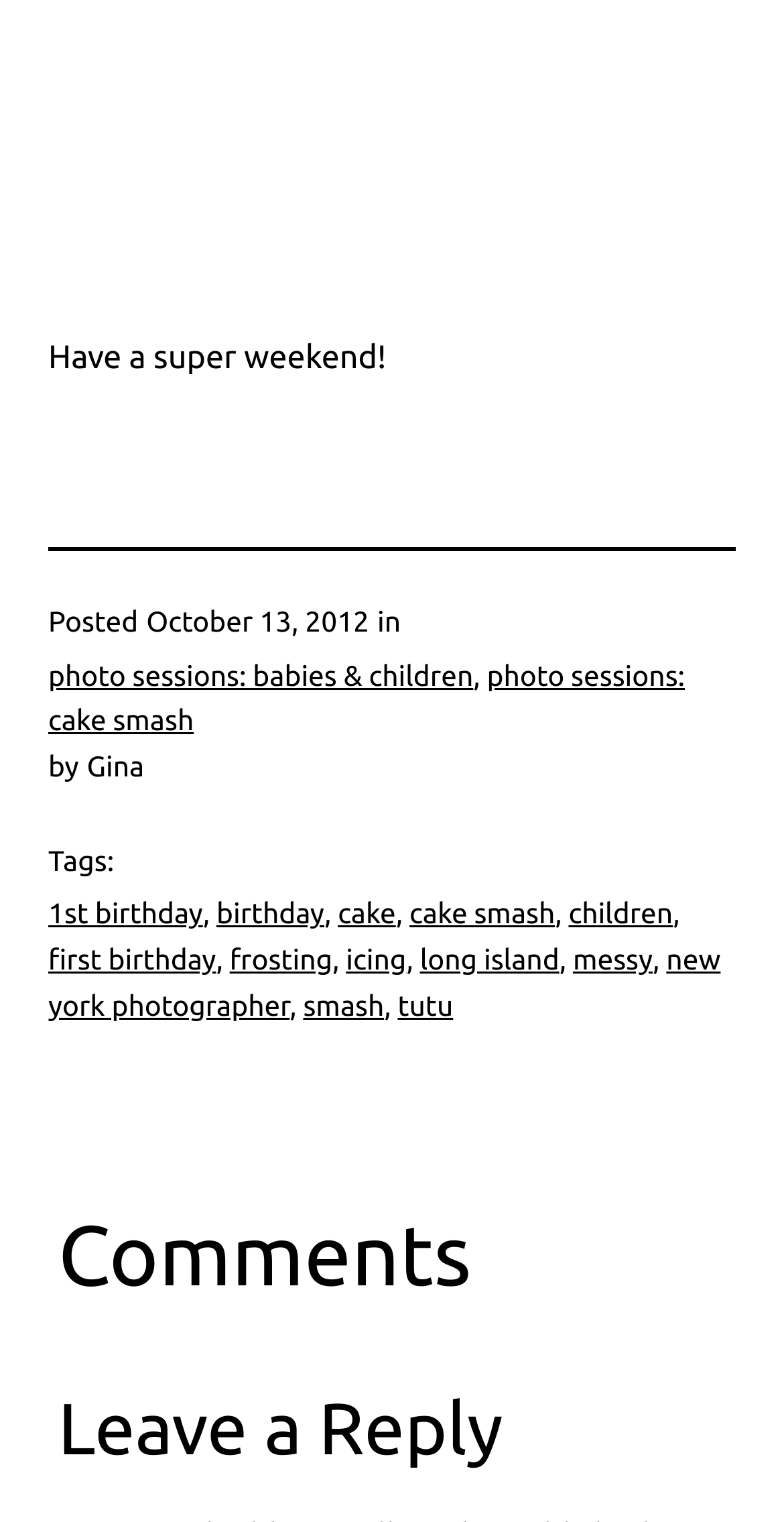What is the title of the section below the post?
Refer to the image and provide a concise answer in one word or phrase.

Comments